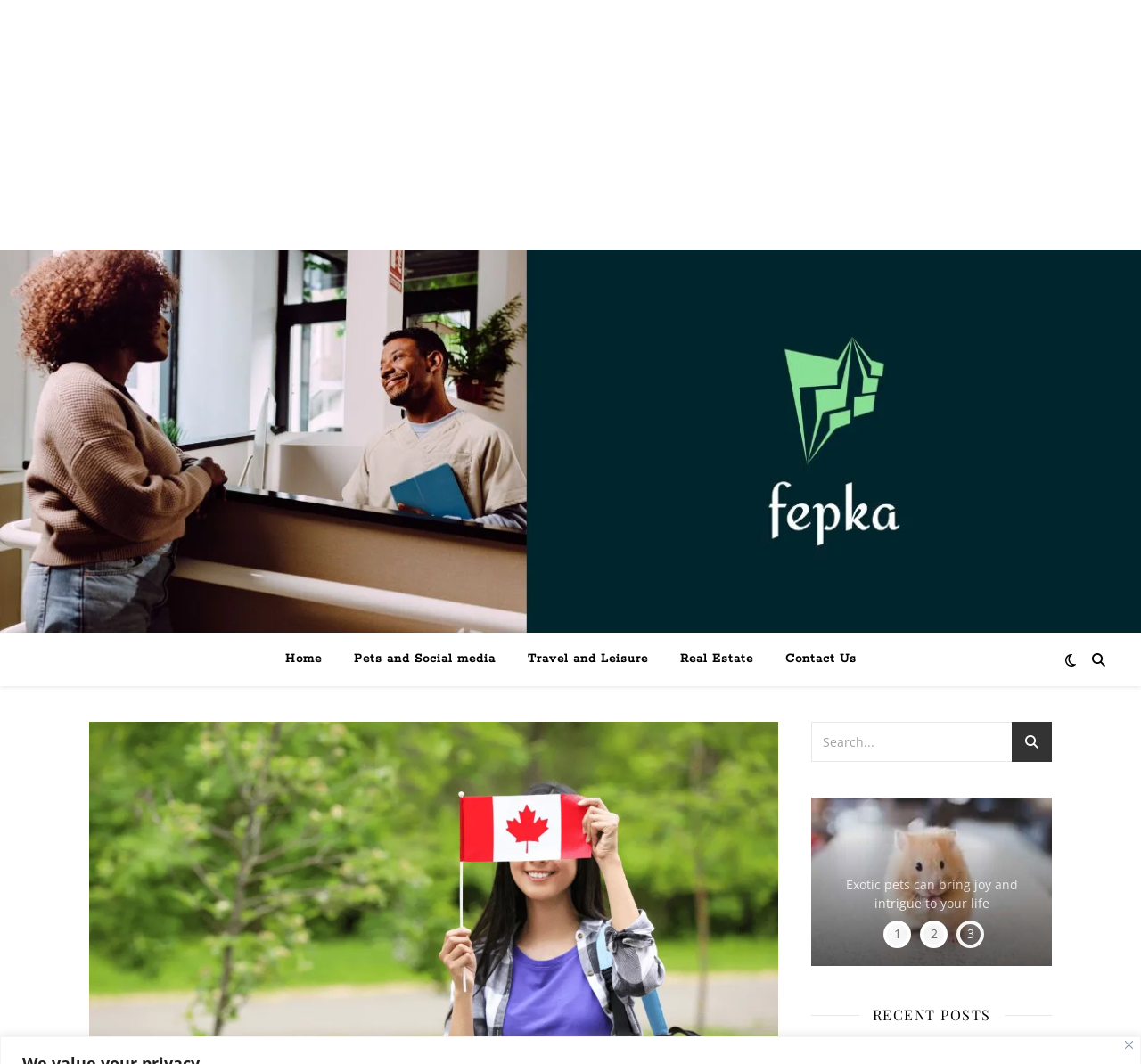Generate a detailed explanation of the webpage's features and information.

The webpage is about studying in Canada, with a focus on discovering the cheapest universities for international students. At the top right corner, there is a close button with an accompanying image. Below it, there is an advertisement iframe that spans almost the entire width of the page.

The main content area is divided into sections. On the top, there is a navigation menu with links to various categories, including Home, Pets and Social media, Travel and Leisure, Real Estate, and Contact Us. To the right of the navigation menu, there is a search bar with a search button.

Below the navigation menu, there is a slideshow region with a list of slides. The first visible slide has a link to "pet adoption" with an accompanying image, and a static text that reads "Consider pet adoption for a loving companion." There are also slide controls at the bottom of the slideshow, allowing users to navigate through the slides.

At the bottom of the page, there is a heading that reads "RECENT POSTS", indicating that there may be a list of recent posts or articles below it, although they are not visible in this screenshot.